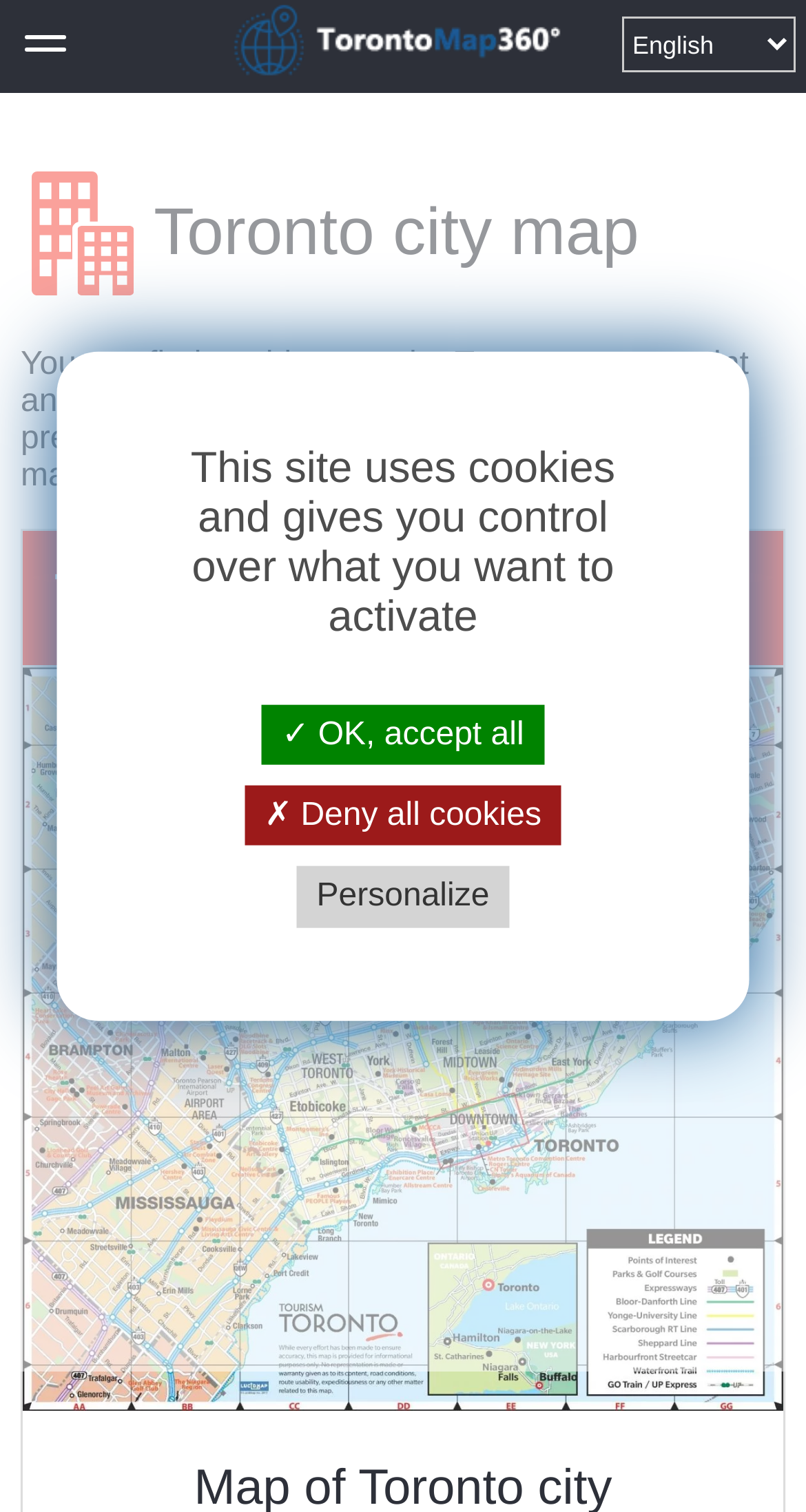What is the name of the city on the map?
Craft a detailed and extensive response to the question.

The answer can be found in the heading 'Toronto city map' and the image 'CITY' which suggests that the city being referred to is Toronto.